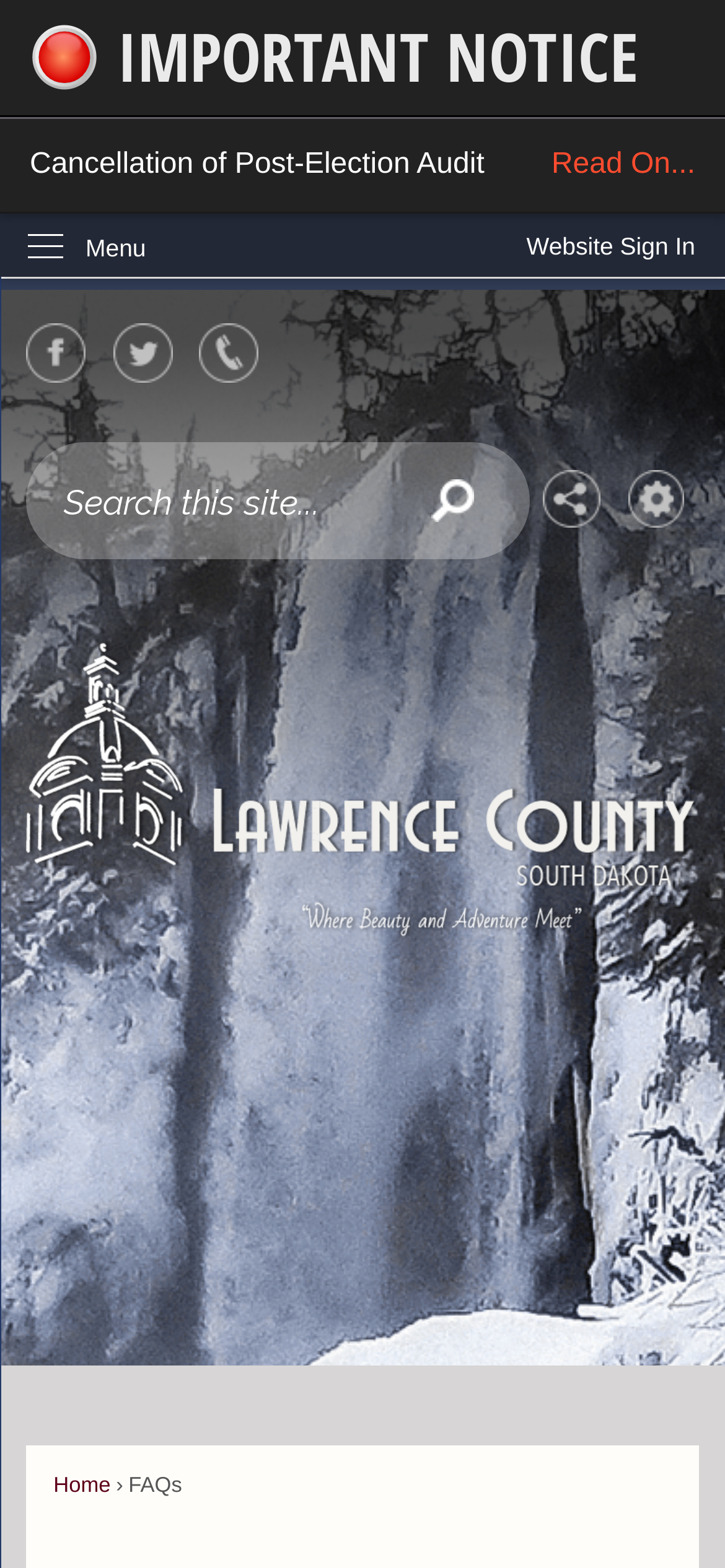Find the bounding box coordinates of the element to click in order to complete this instruction: "Skip to main content". The bounding box coordinates must be four float numbers between 0 and 1, denoted as [left, top, right, bottom].

[0.0, 0.0, 0.042, 0.019]